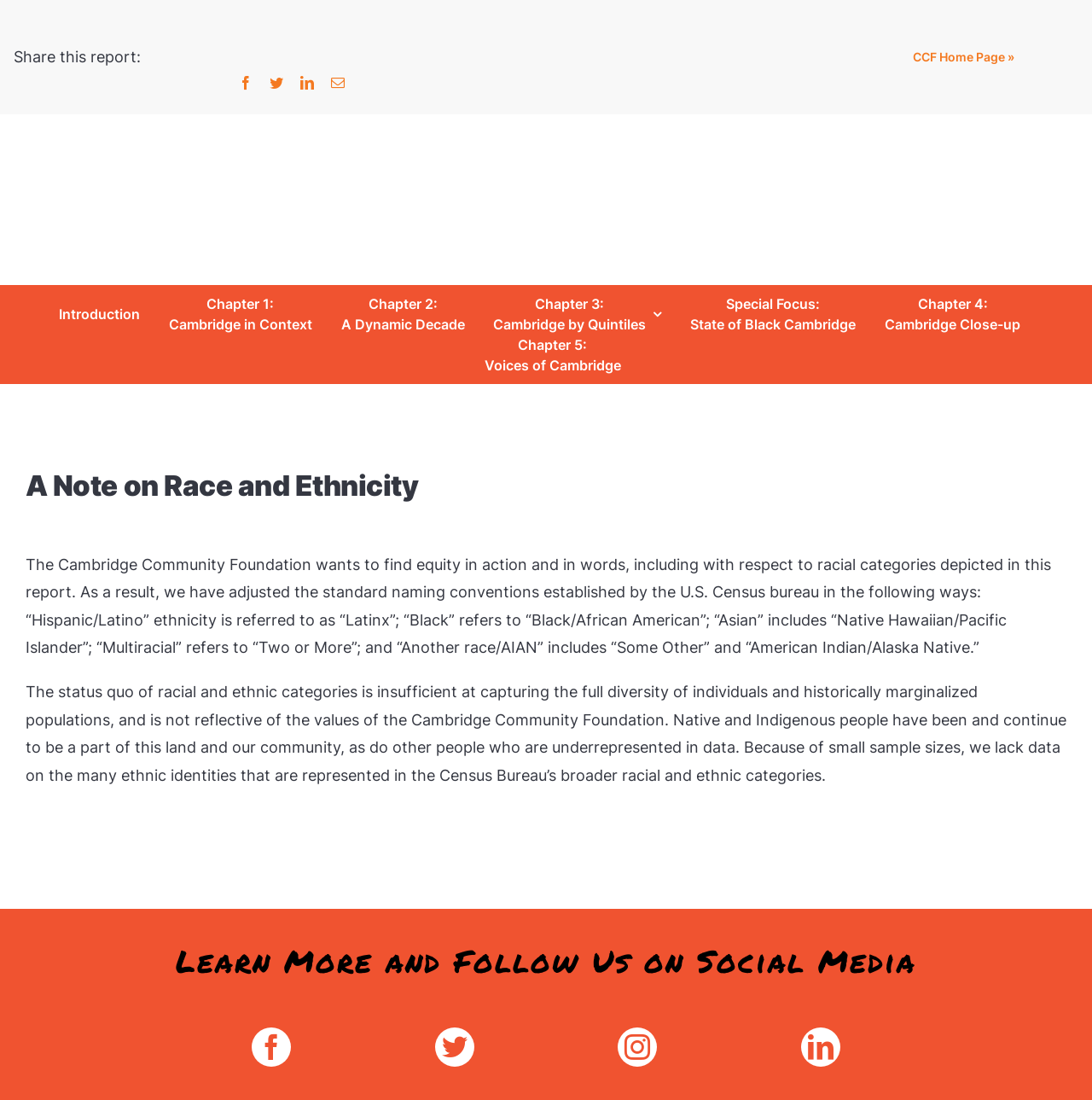Determine the bounding box coordinates of the section I need to click to execute the following instruction: "Read Chapter 1: Cambridge in Context". Provide the coordinates as four float numbers between 0 and 1, i.e., [left, top, right, bottom].

[0.154, 0.267, 0.286, 0.304]